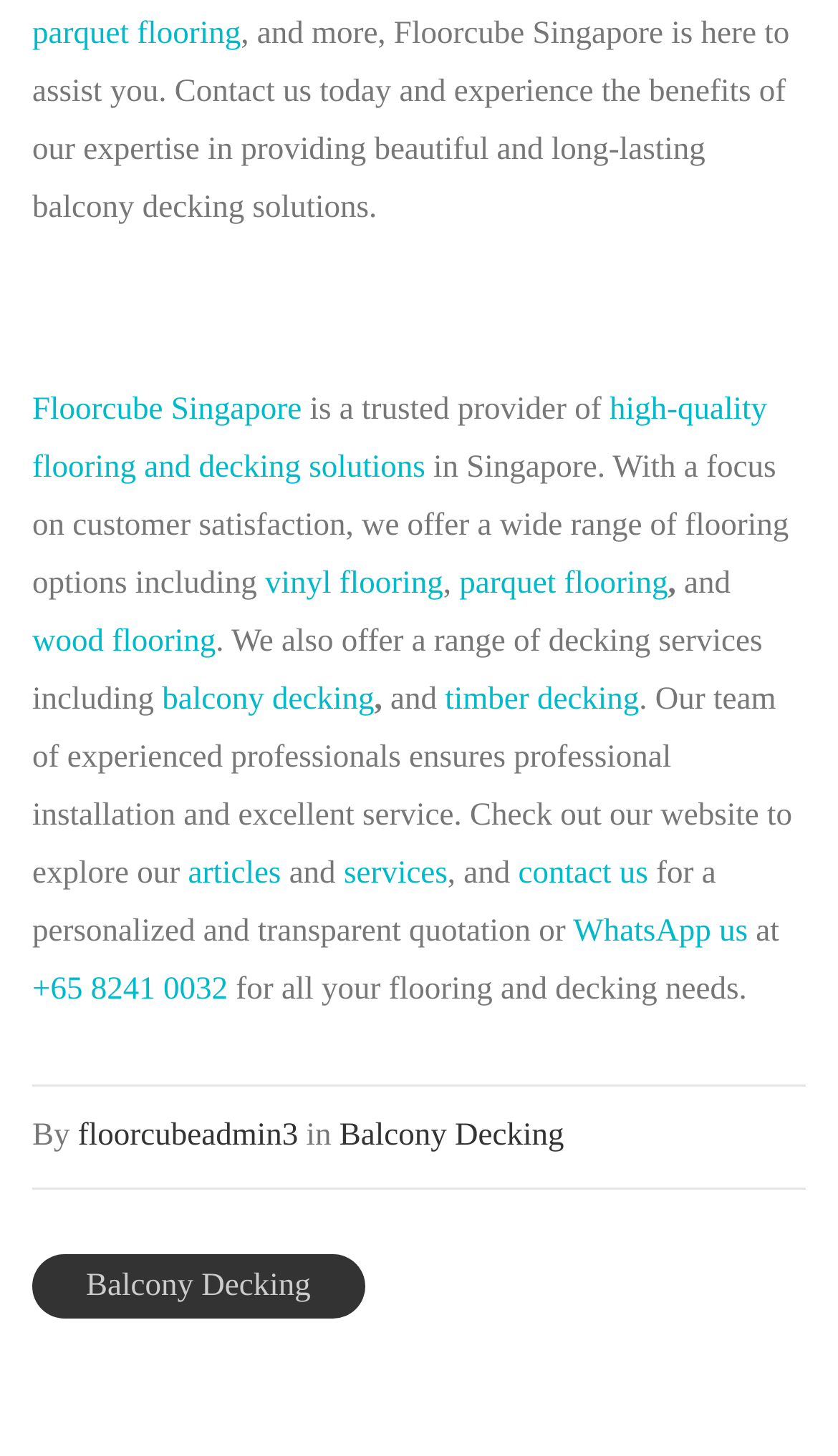Kindly provide the bounding box coordinates of the section you need to click on to fulfill the given instruction: "Contact Floorcube Singapore".

[0.038, 0.27, 0.36, 0.294]